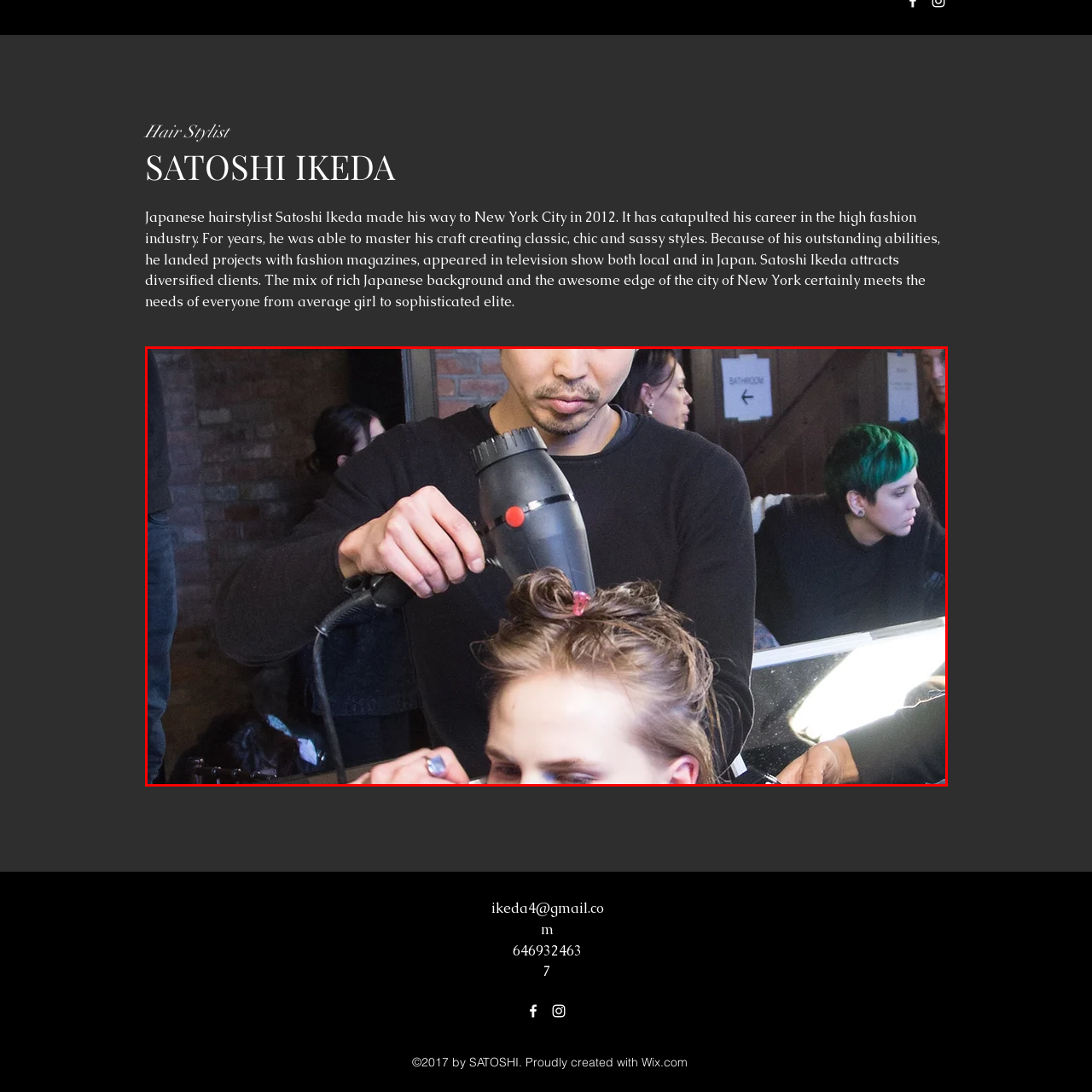Direct your attention to the area enclosed by the green rectangle and deliver a comprehensive answer to the subsequent question, using the image as your reference: 
Where did Ikeda move to in 2012?

According to the caption, Ikeda's career took off after moving to New York City in 2012, indicating that he relocated to this city at that time.